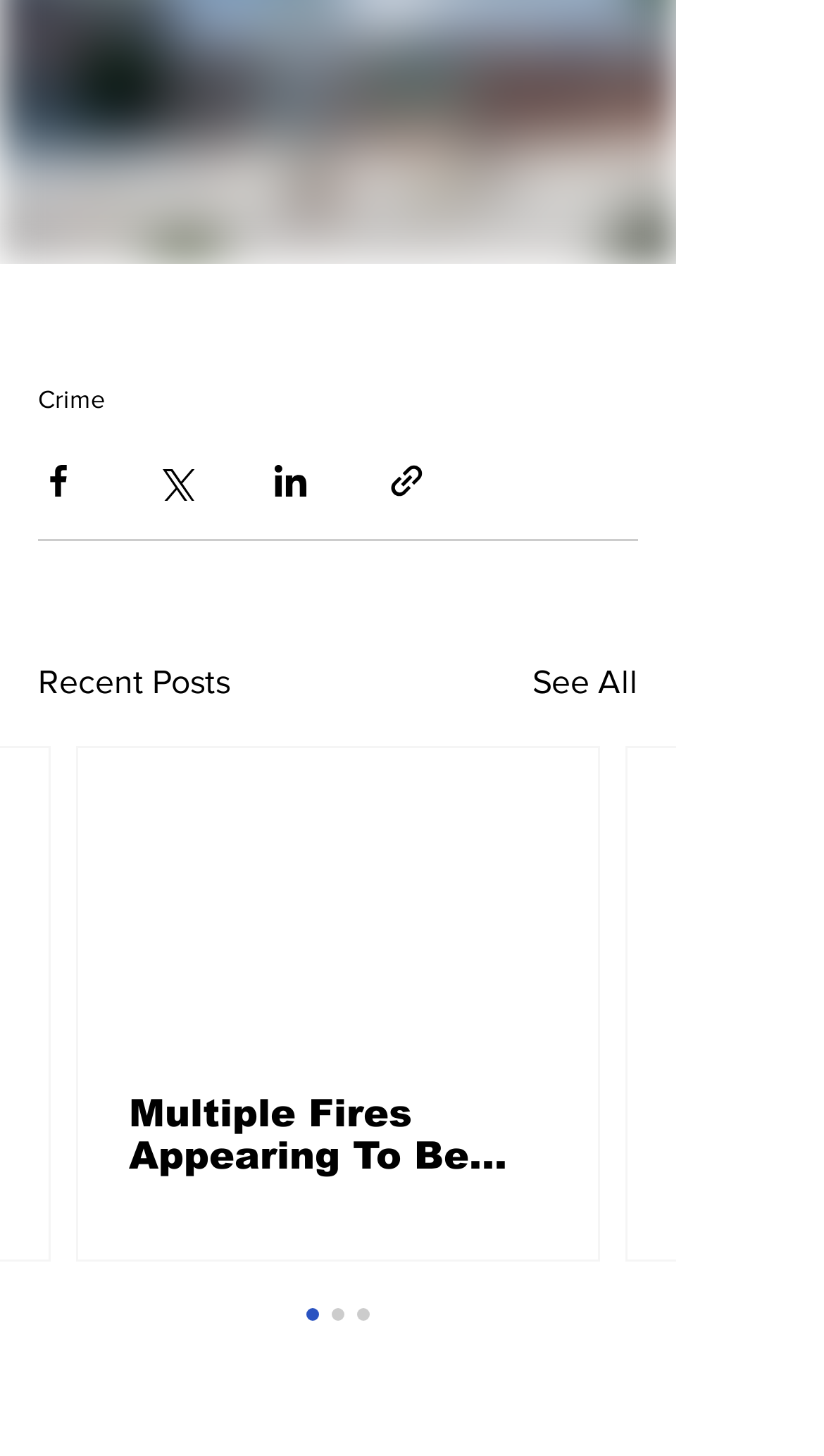What is the first social media platform to share content?
Please provide a detailed and thorough answer to the question.

The first social media platform to share content is Facebook because the 'Share via Facebook' button is the first button in the social media sharing section, which is located at the top of the webpage.